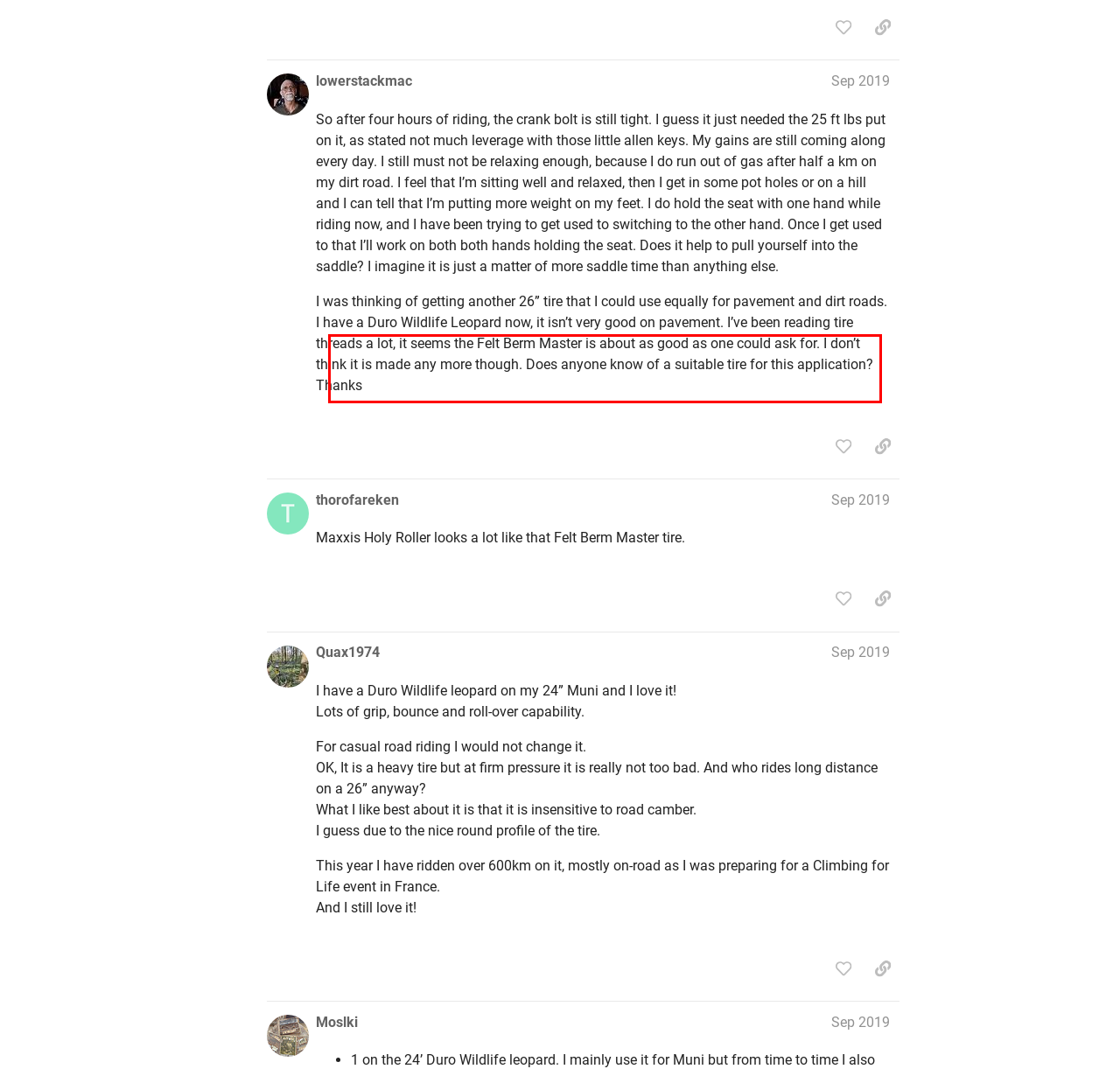Please look at the screenshot provided and find the red bounding box. Extract the text content contained within this bounding box.

This year I have ridden over 600km on it, mostly on-road as I was preparing for a Climbing for Life event in France. And I still love it!